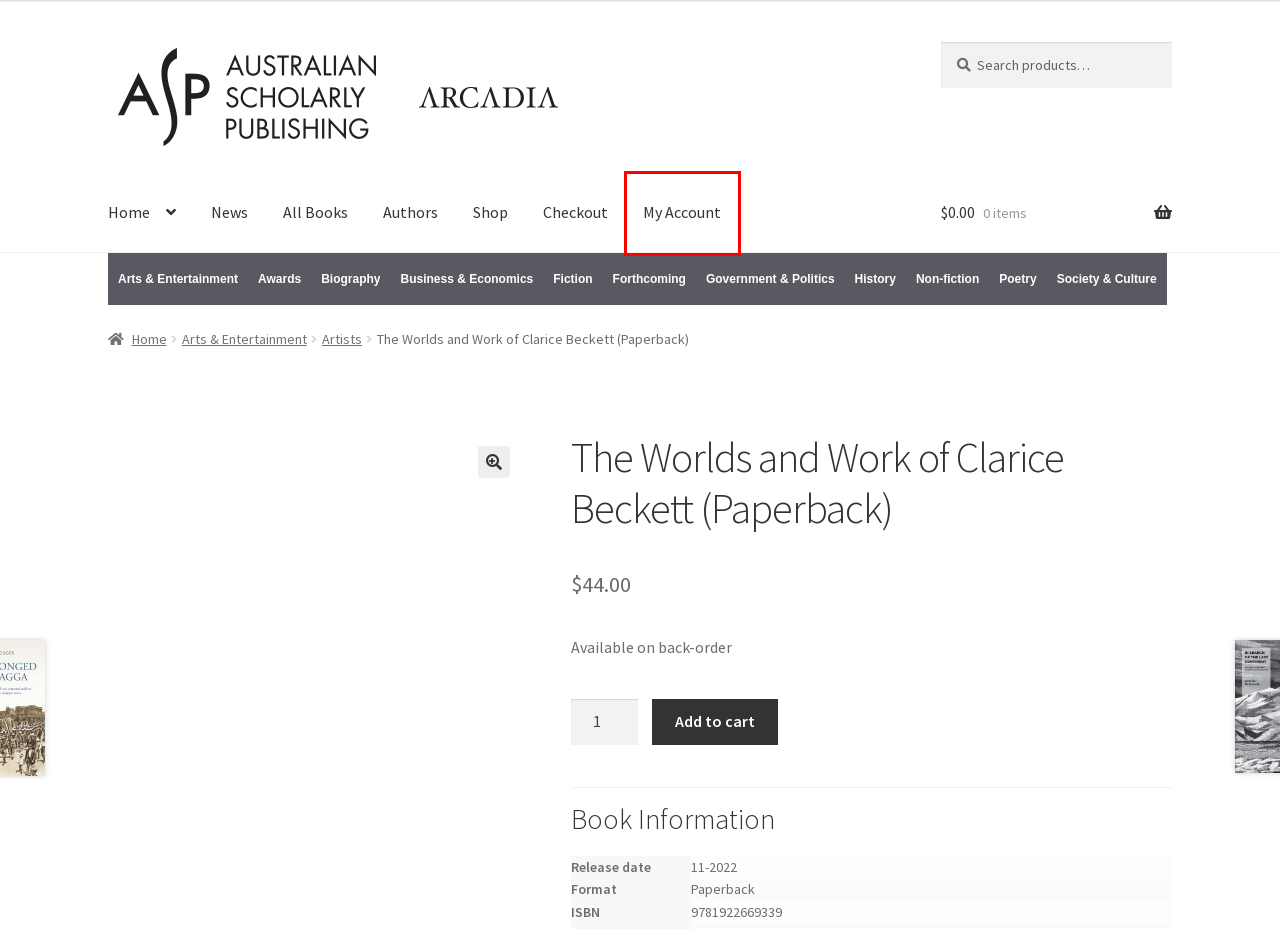Examine the screenshot of a webpage featuring a red bounding box and identify the best matching webpage description for the new page that results from clicking the element within the box. Here are the options:
A. History – Australian Scholarly Publishing
B. Non-fiction – Australian Scholarly Publishing
C. Government & Politics – Australian Scholarly Publishing
D. Arts & Entertainment – Australian Scholarly Publishing
E. My Account – Australian Scholarly Publishing
F. Awards – Australian Scholarly Publishing
G. Cart – Australian Scholarly Publishing
H. Shop – Australian Scholarly Publishing

E